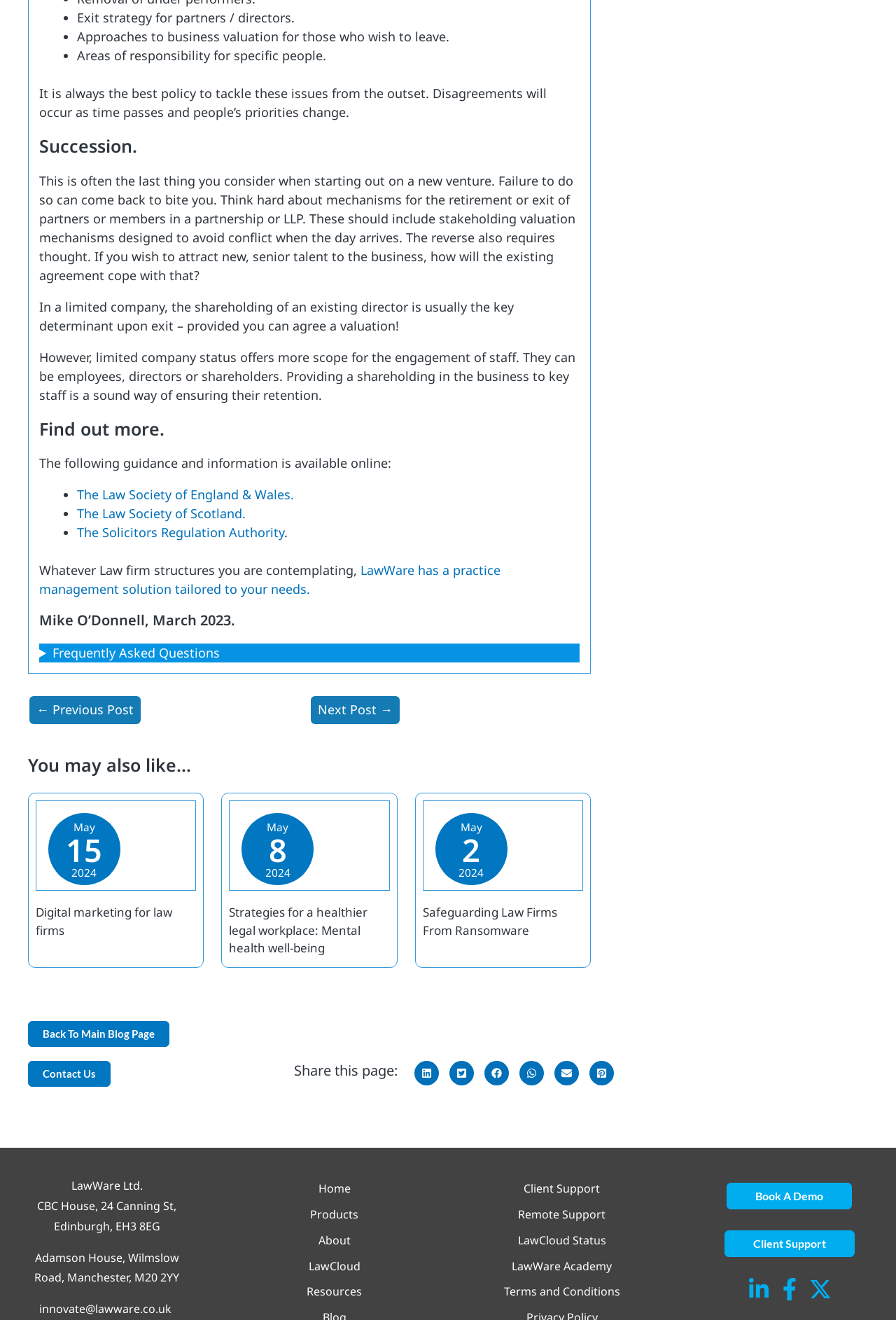What is the main topic of this webpage?
Provide a detailed and extensive answer to the question.

The main topic of this webpage is succession, which is evident from the heading 'Succession' and the content that follows, discussing exit strategies for partners and directors, business valuation, and areas of responsibility.